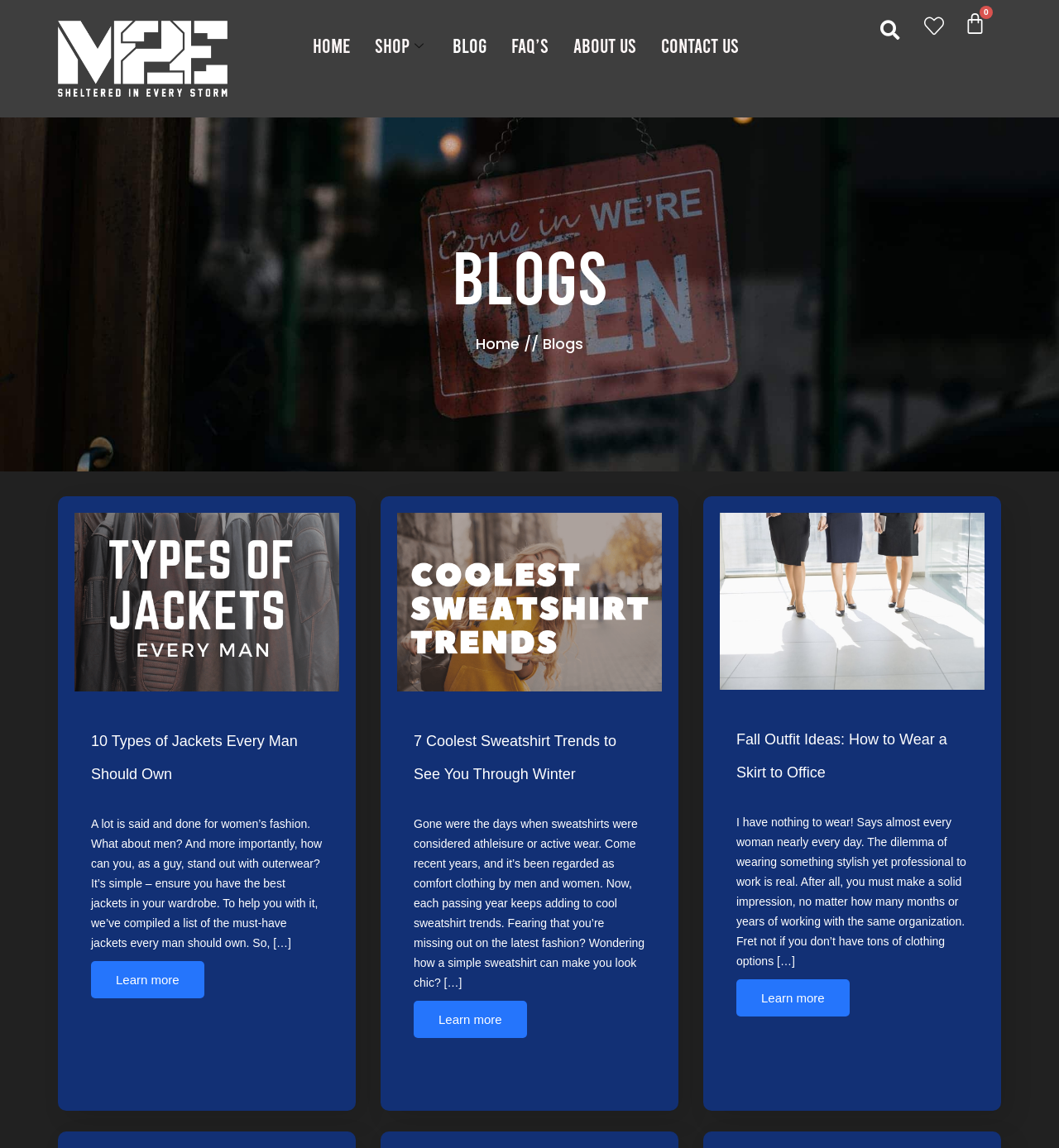Determine the bounding box coordinates of the area to click in order to meet this instruction: "Go to Home page".

[0.283, 0.011, 0.342, 0.068]